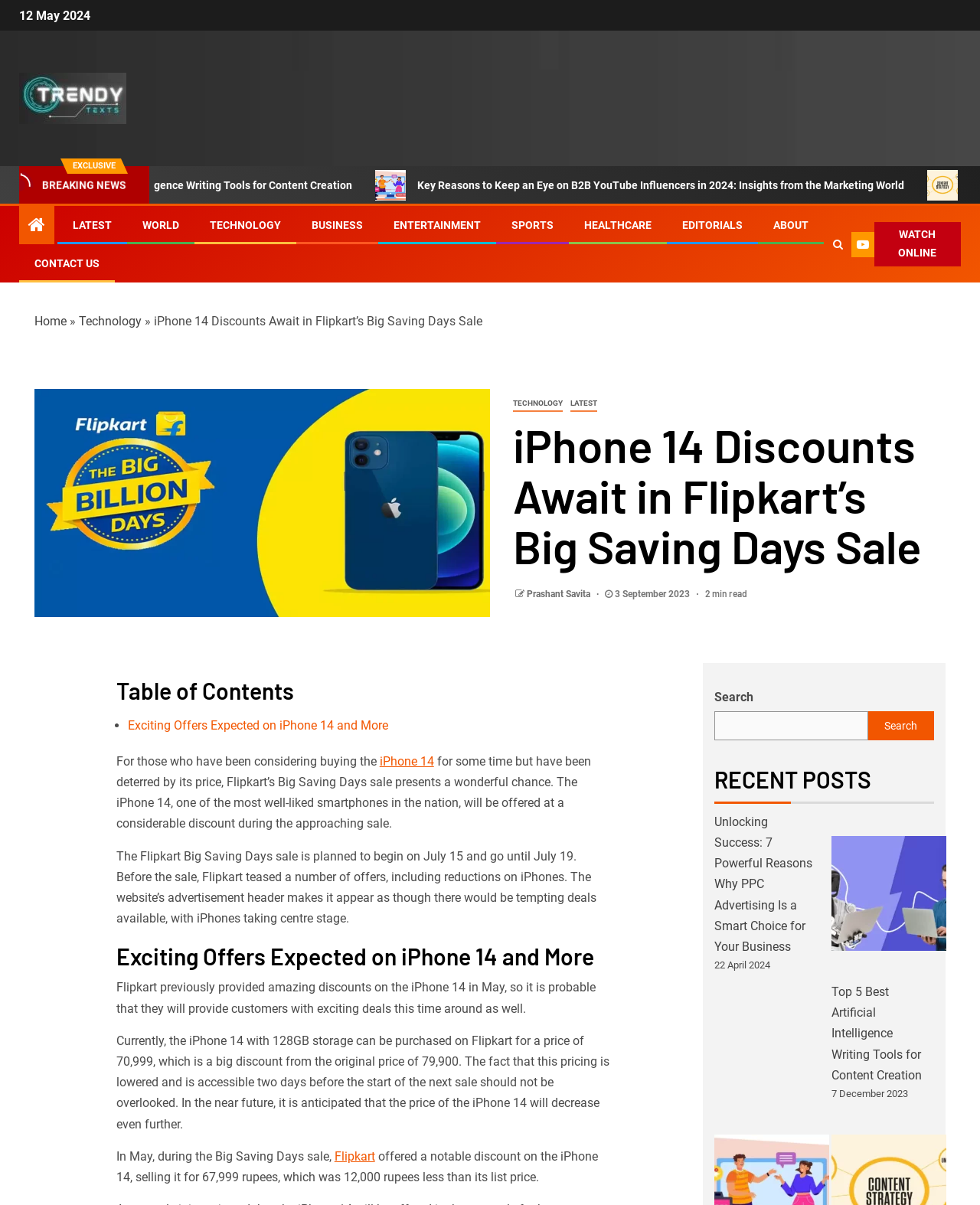Answer the question with a single word or phrase: 
What is the price of iPhone 14 on Flipkart?

70,999